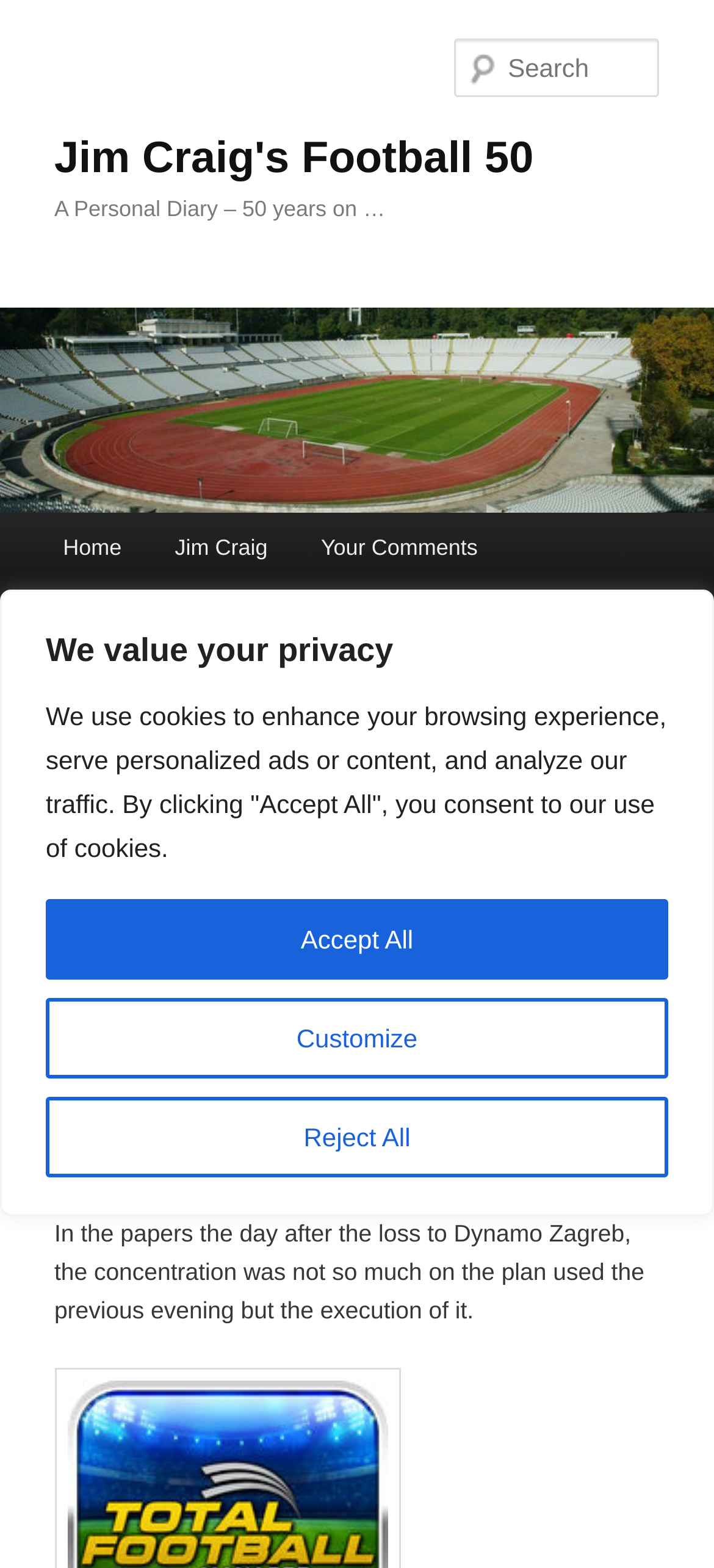What is the navigation section at the bottom of the webpage for?
Give a comprehensive and detailed explanation for the question.

I found the answer by looking at the heading element with the text 'Post navigation'. This suggests that the navigation section at the bottom of the webpage is for navigating between posts or articles.